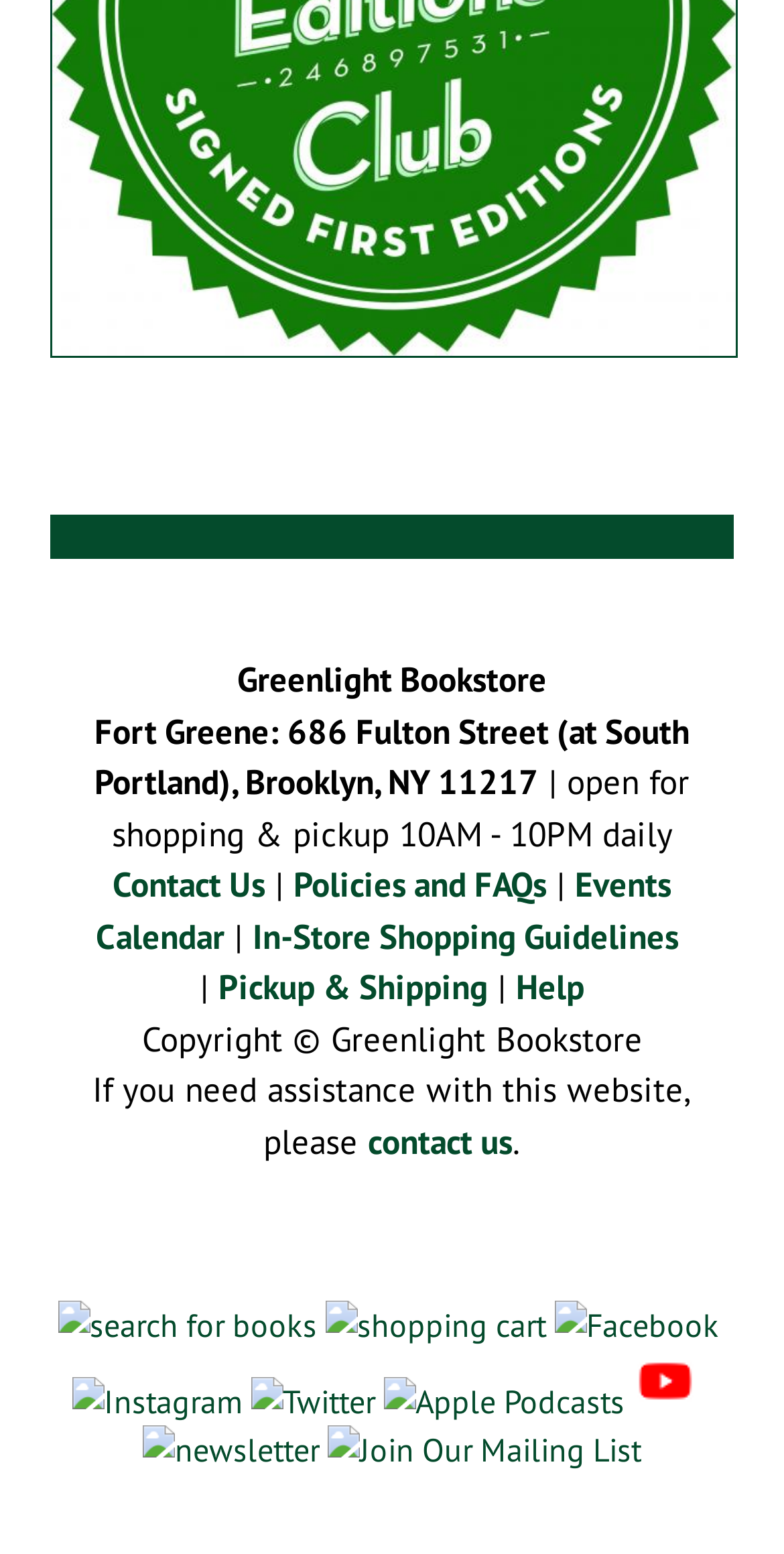What is the address of the Fort Greene bookstore?
Please answer the question with as much detail and depth as you can.

The address of the Fort Greene bookstore can be found in the StaticText element with the text 'Fort Greene: 686 Fulton Street (at South Portland), Brooklyn, NY 11217' at coordinates [0.121, 0.456, 0.879, 0.518].